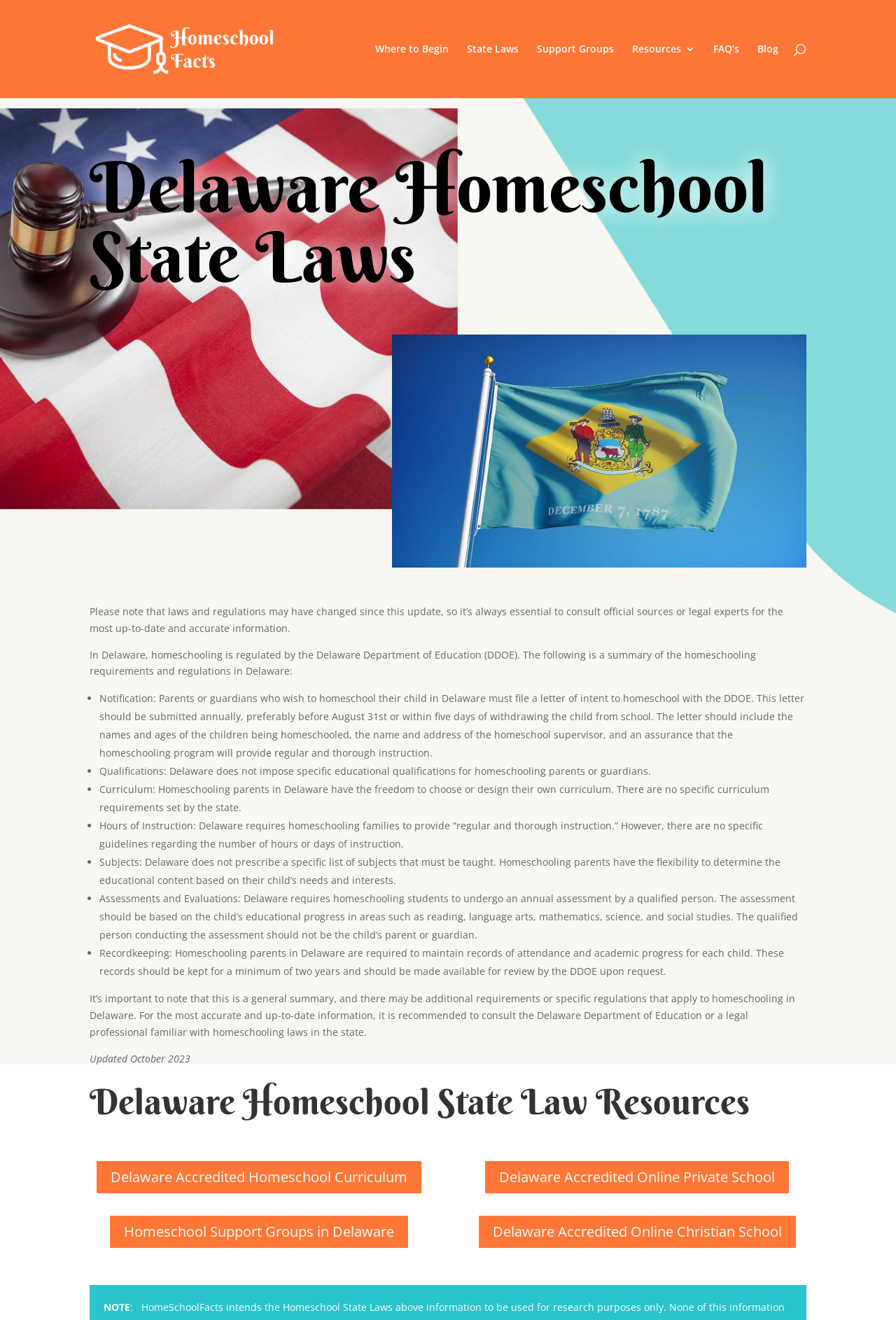Please identify the bounding box coordinates of the region to click in order to complete the task: "Go to 'State Laws'". The coordinates must be four float numbers between 0 and 1, specified as [left, top, right, bottom].

[0.521, 0.033, 0.579, 0.074]